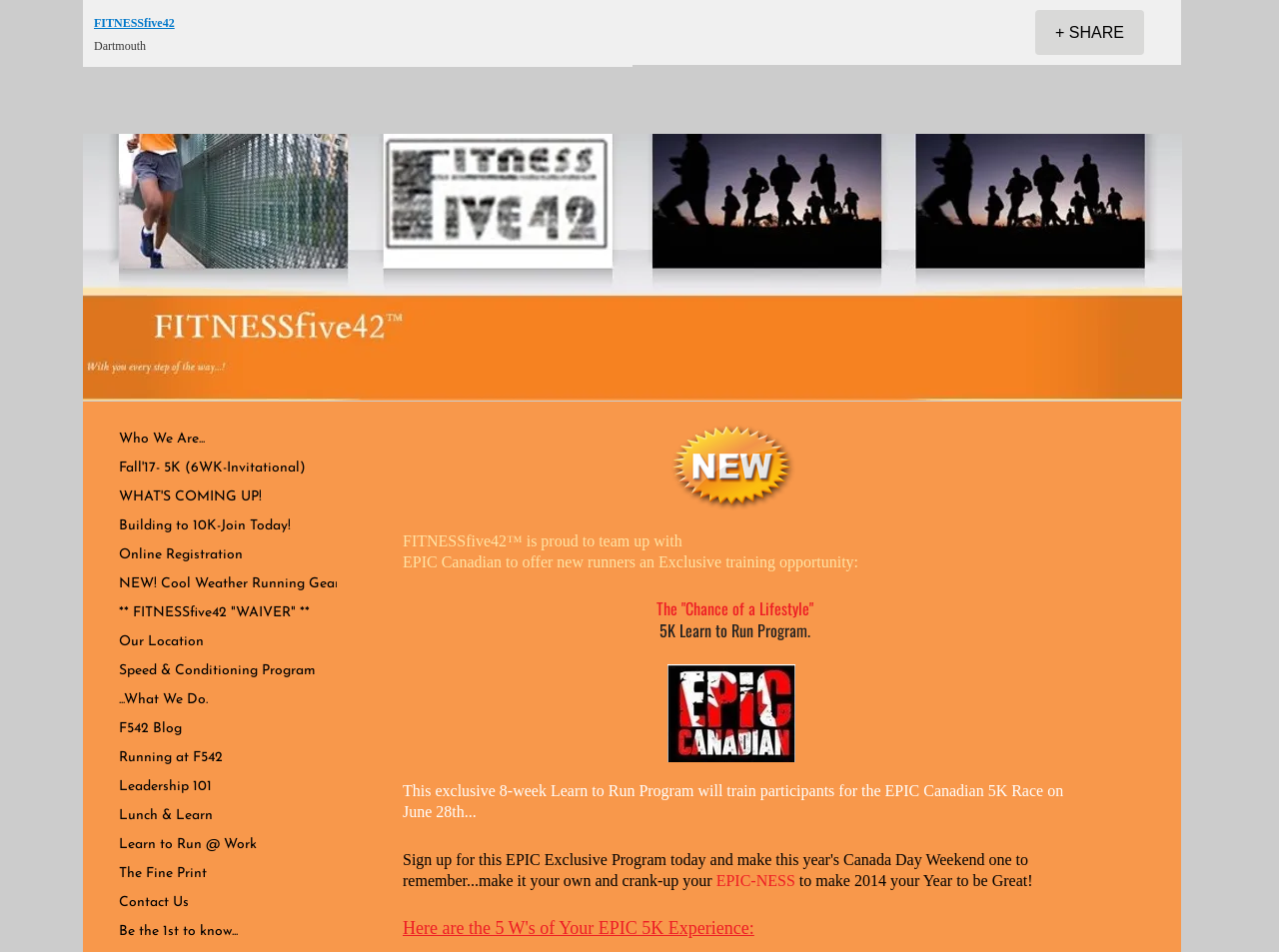Find the bounding box coordinates for the element that must be clicked to complete the instruction: "Check out NEW! Cool Weather Running Gear". The coordinates should be four float numbers between 0 and 1, indicated as [left, top, right, bottom].

[0.085, 0.6, 0.273, 0.627]